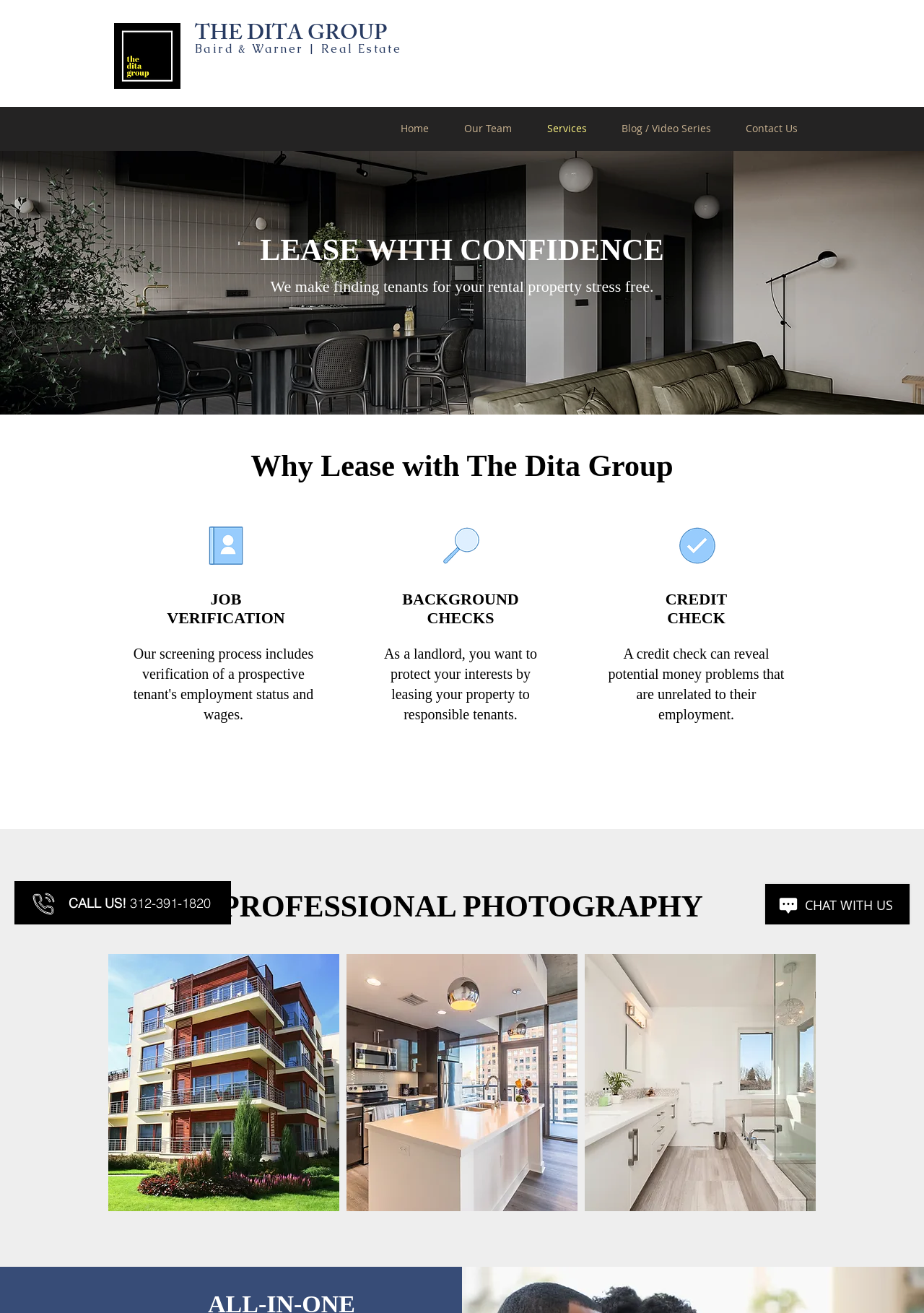Identify the text that serves as the heading for the webpage and generate it.

THE DITA GROUP
Baird & Warner | Real Estate